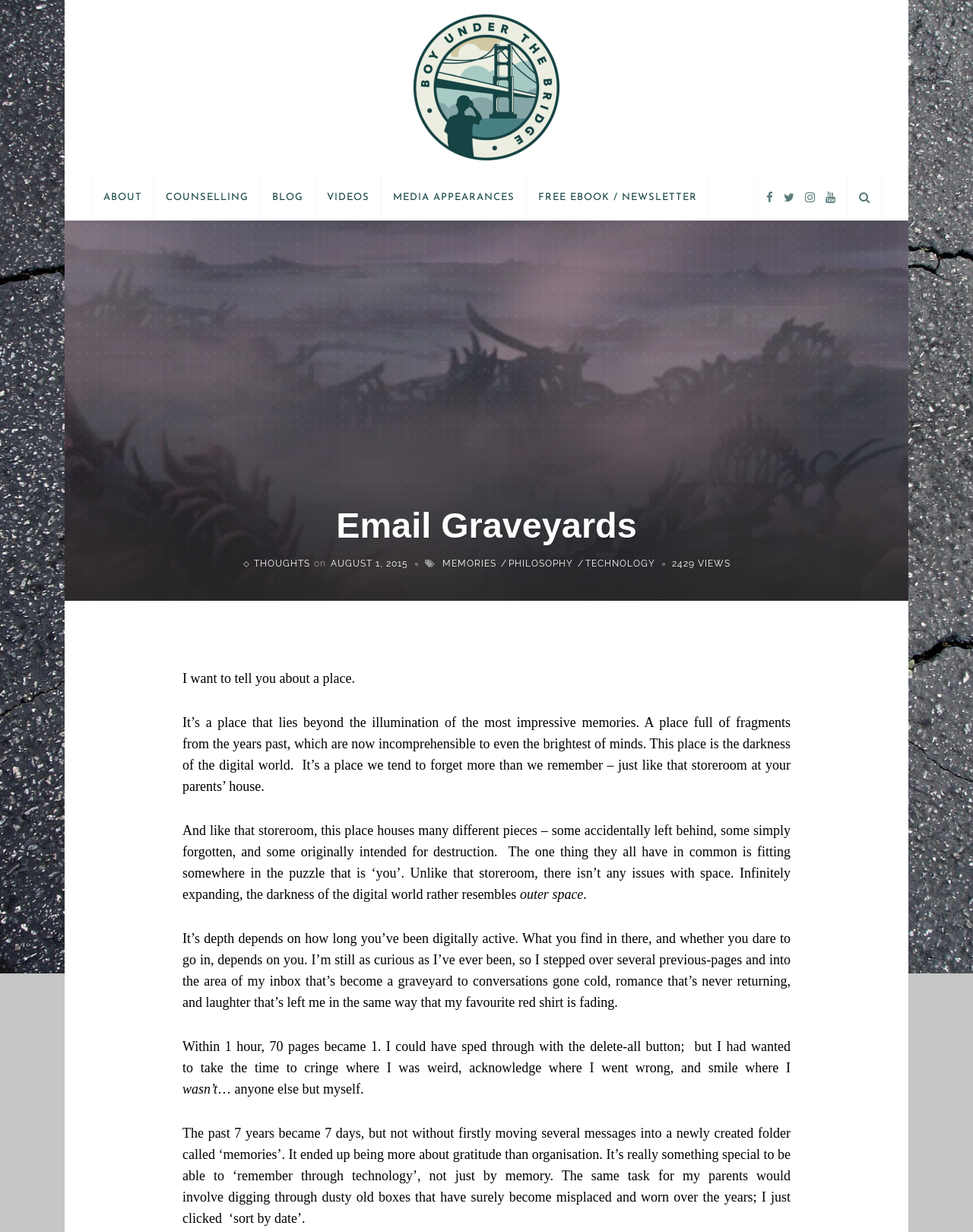Please locate the bounding box coordinates of the region I need to click to follow this instruction: "Click on the 'BLOG' link".

[0.268, 0.142, 0.324, 0.179]